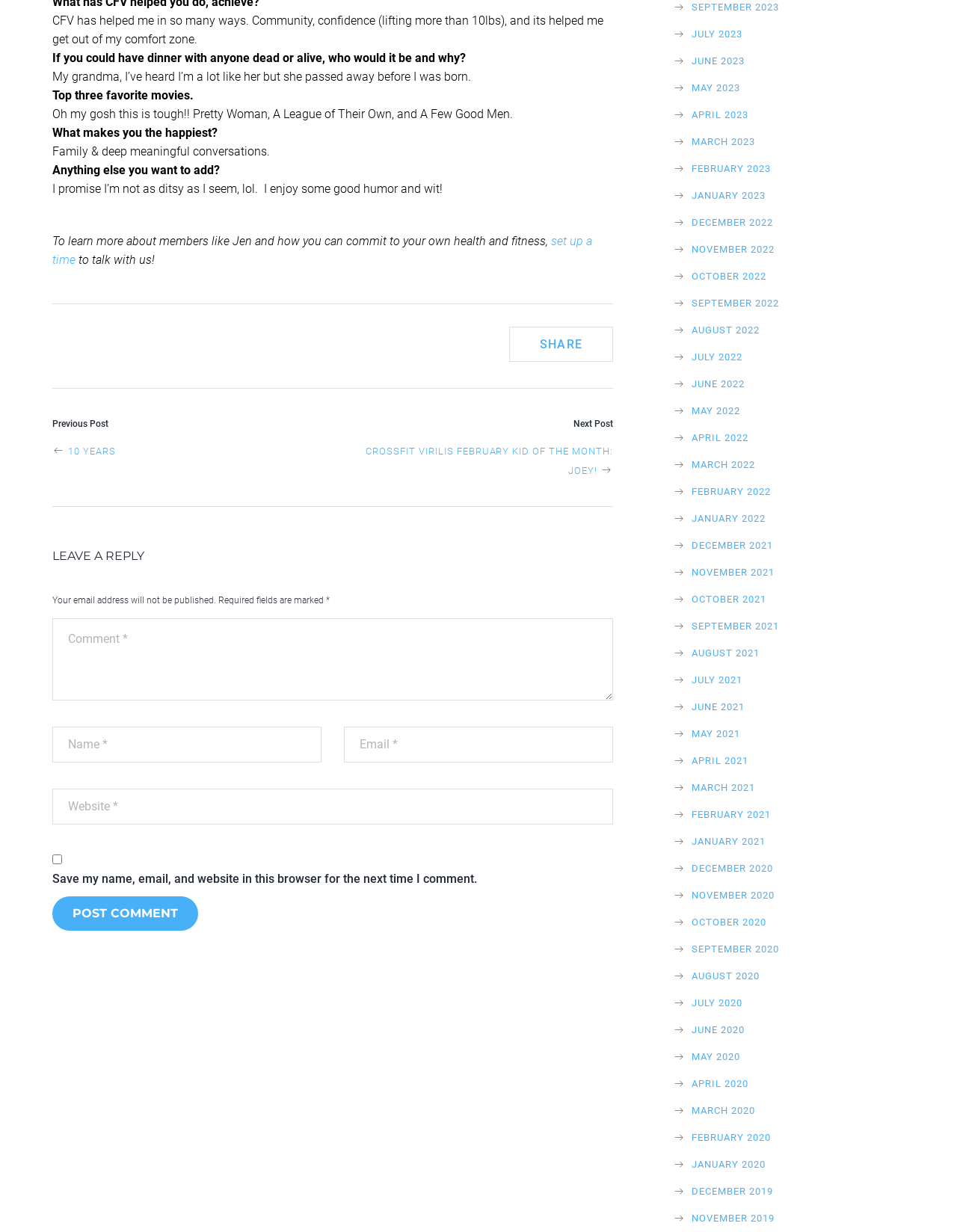Identify the bounding box for the UI element specified in this description: "set up a time". The coordinates must be four float numbers between 0 and 1, formatted as [left, top, right, bottom].

[0.055, 0.19, 0.619, 0.217]